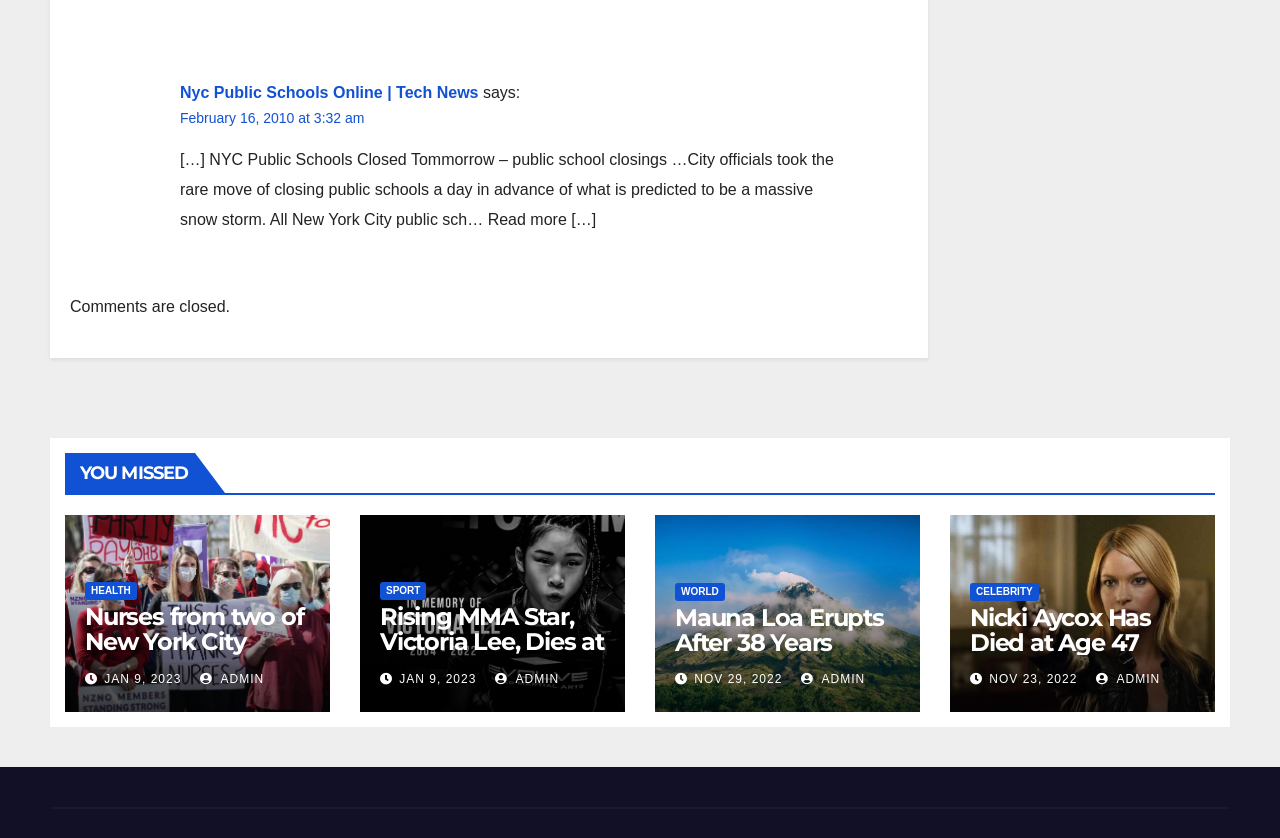What is the purpose of the links with the ' ADMIN' text?
Please utilize the information in the image to give a detailed response to the question.

The links with the ' ADMIN' text are likely for administrative purposes, such as editing or managing the corresponding articles, as they are consistently paired with each article.